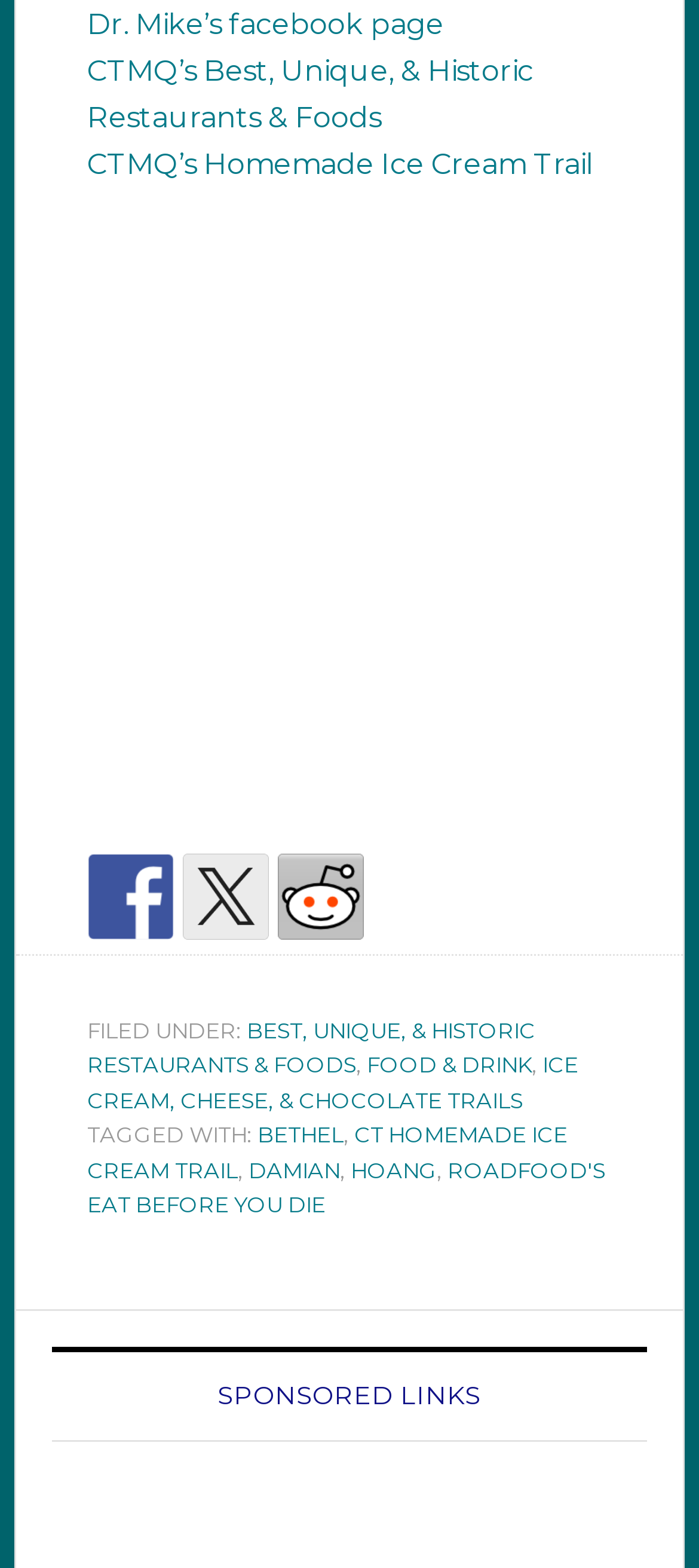Find the bounding box coordinates of the clickable area required to complete the following action: "Follow on Facebook".

[0.125, 0.544, 0.248, 0.599]